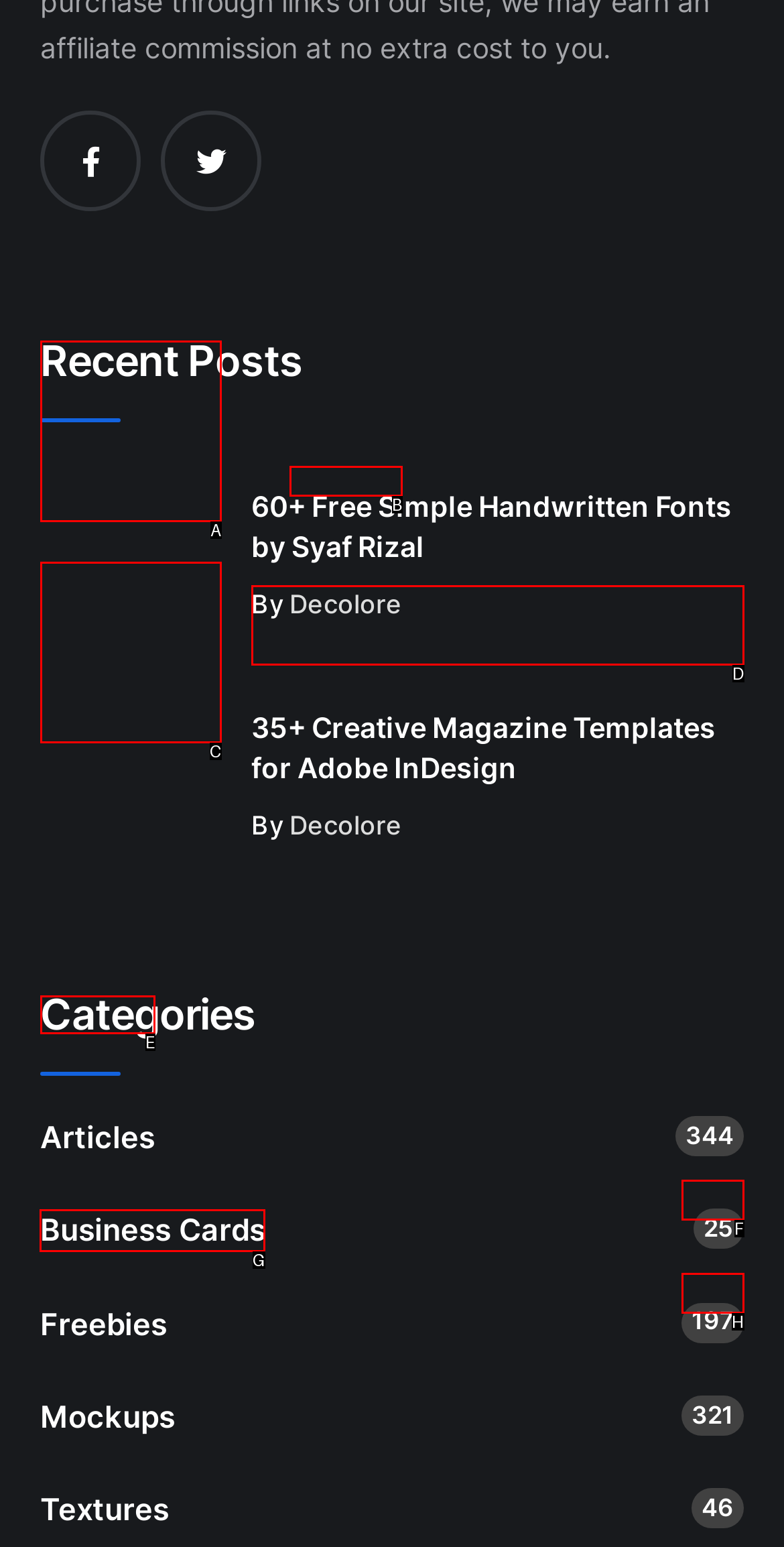Select the HTML element to finish the task: Explore Business Cards category Reply with the letter of the correct option.

G